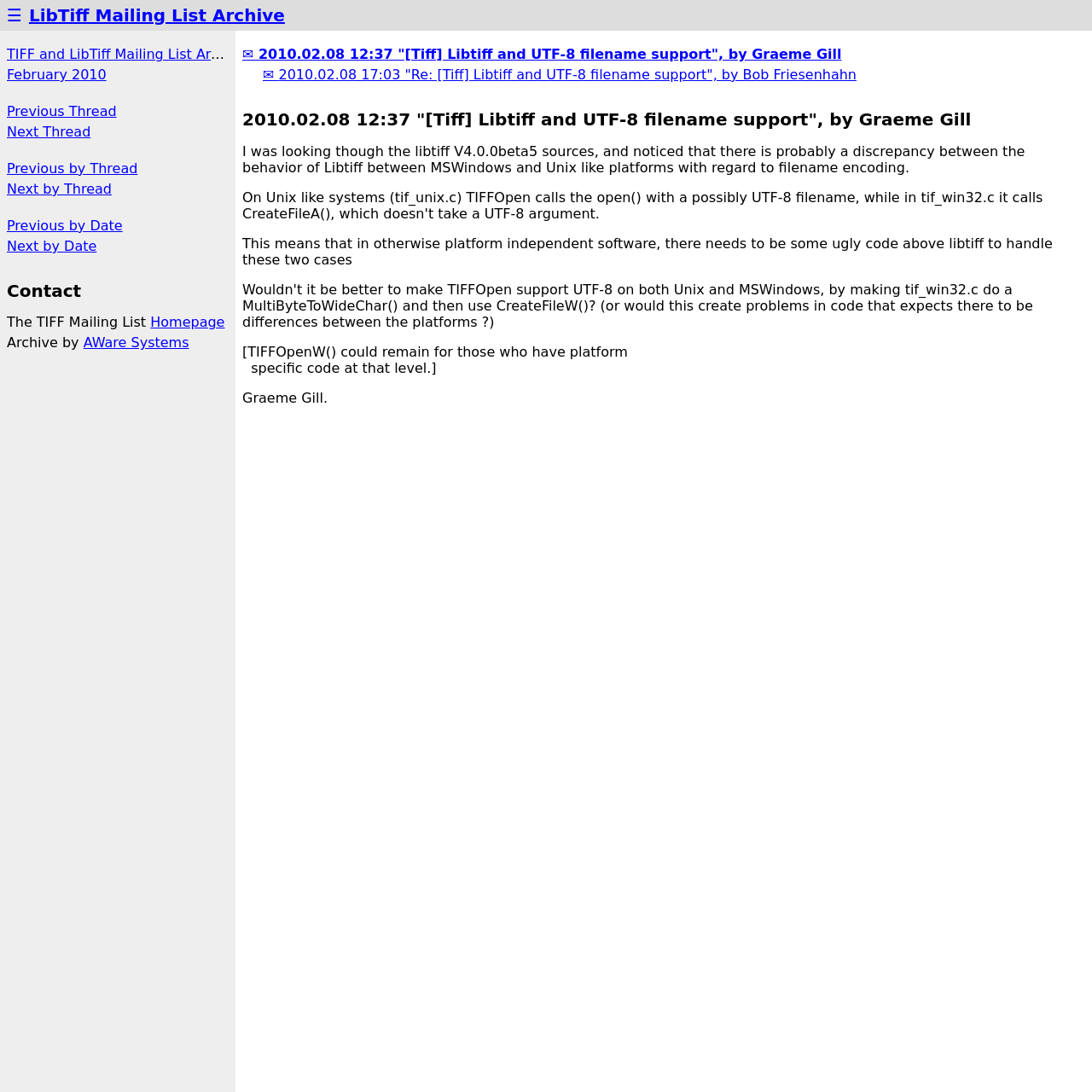Kindly respond to the following question with a single word or a brief phrase: 
What is the name of the mailing list?

TIFF Mailing List